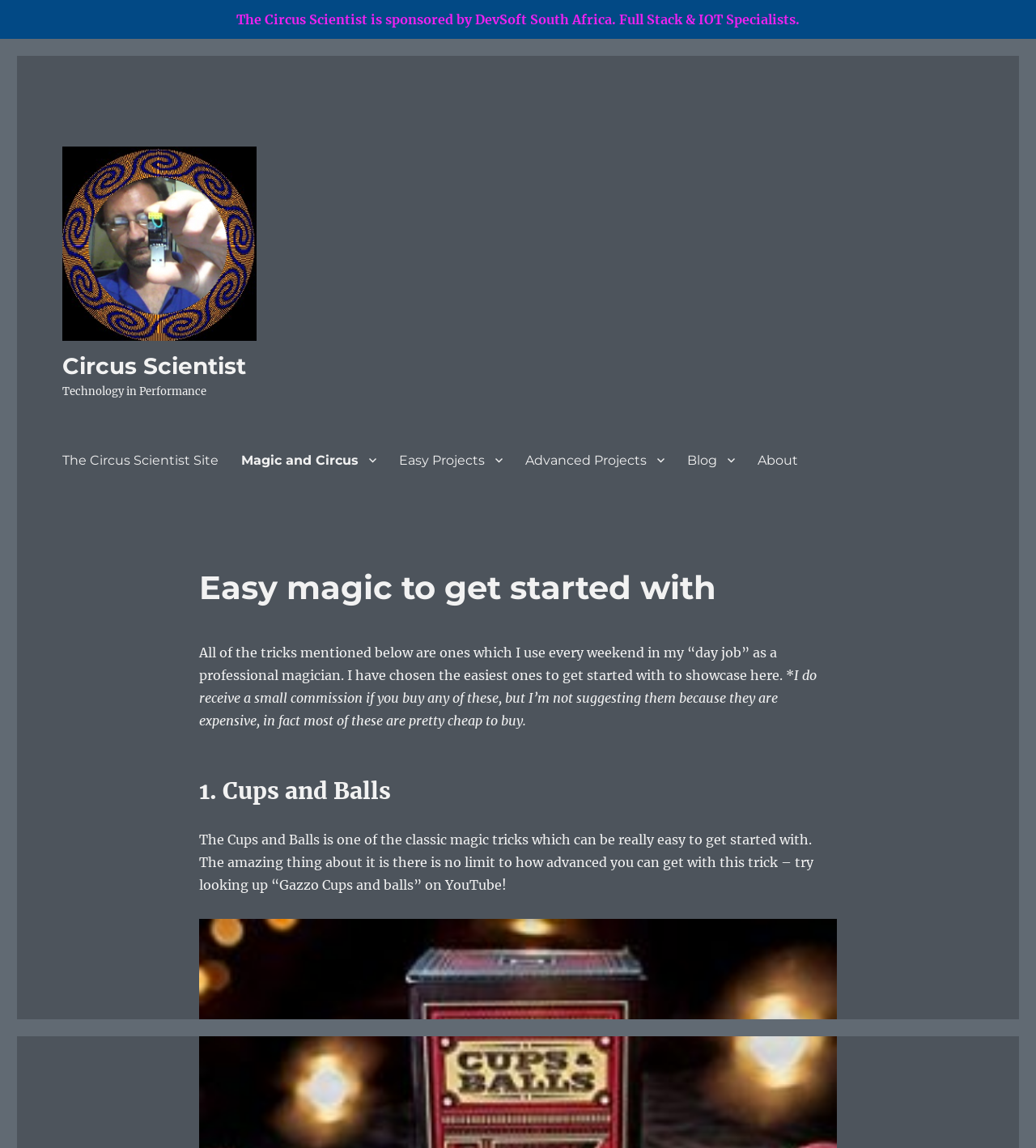Extract the text of the main heading from the webpage.

Easy magic to get started with